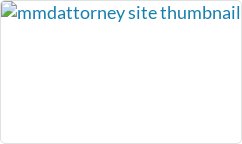Paint a vivid picture with your description of the image.

The image serves as a site thumbnail for "mmdattorney.com," visually representing the law firm's online presence. With dimensions that place it centrally within the webpage layout, it captures visitors' attention as they navigate various legal service options. The design likely emphasizes professionalism, aligning with the firm's mission to provide legal expertise. This thumbnail is part of a broader array of law firm site thumbnails, demonstrating a competitive landscape in legal web design. The inclusion of this visual element enhances user experience, guiding potential clients towards the firm's offerings.